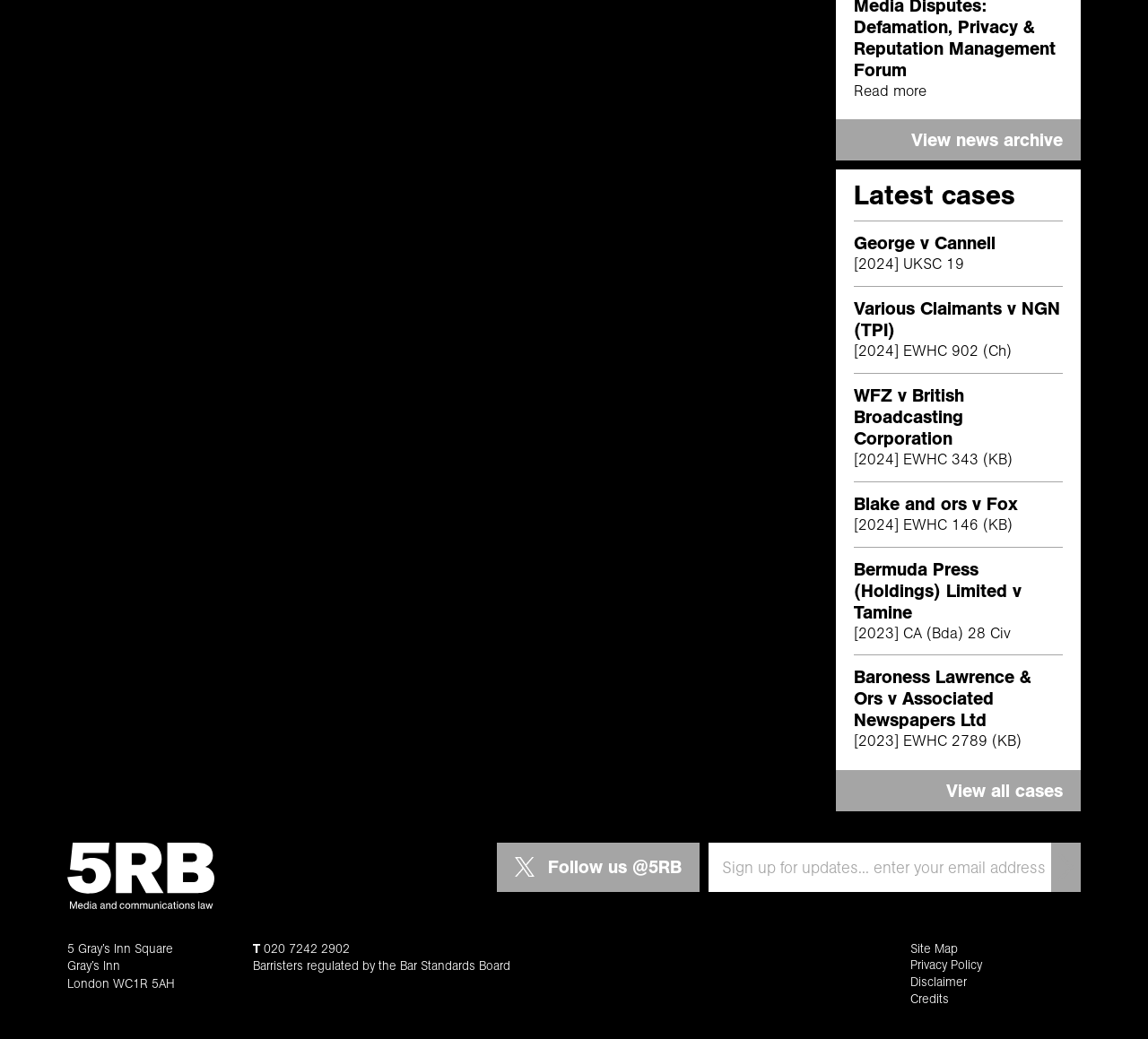What is the profession of the individuals regulated by the Bar Standards Board?
Please provide a detailed answer to the question.

The text at the bottom of the webpage mentions that 'Barristers regulated by the Bar Standards Board', which implies that the individuals regulated by the Bar Standards Board are barristers.